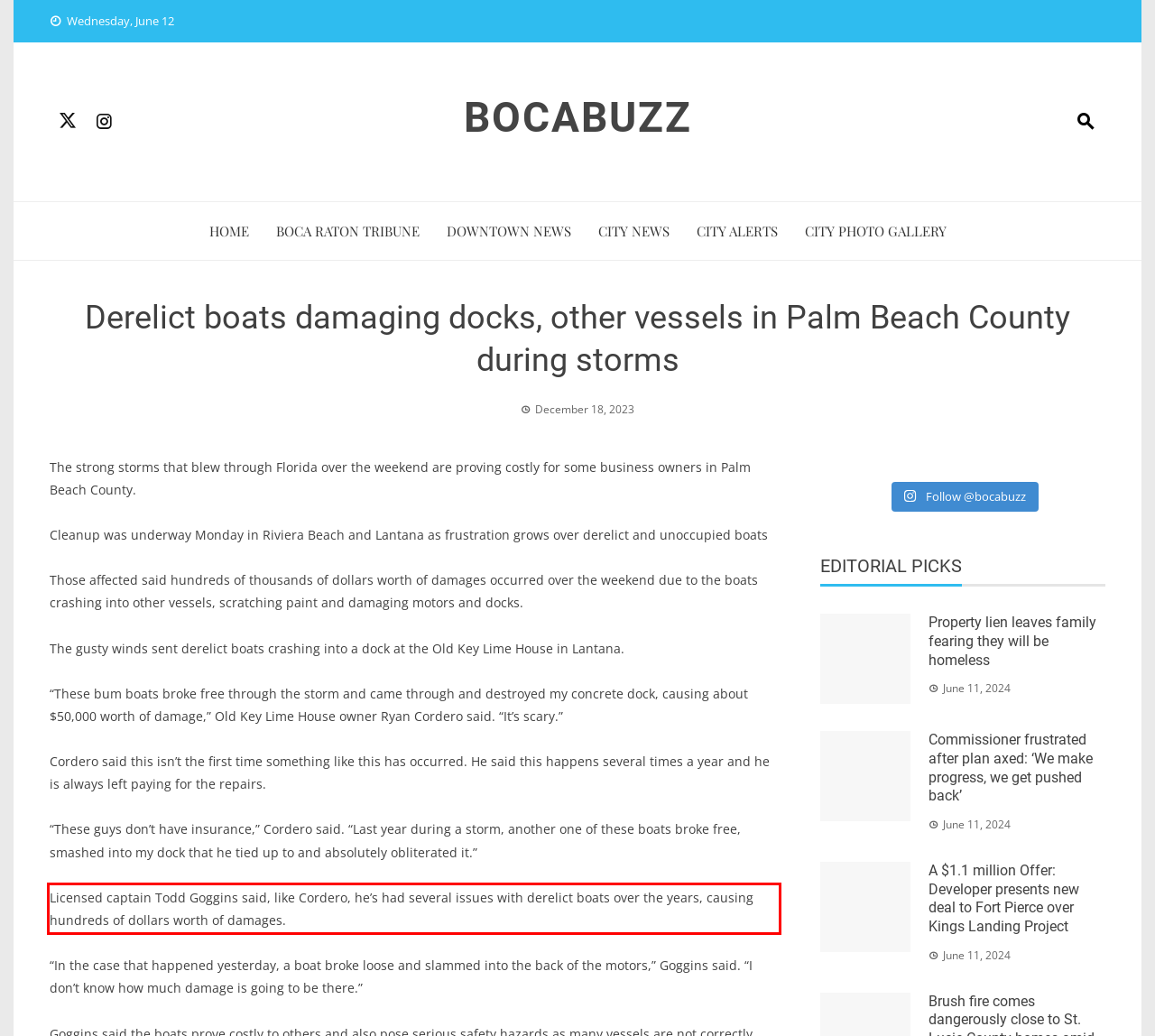Given a screenshot of a webpage containing a red rectangle bounding box, extract and provide the text content found within the red bounding box.

Licensed captain Todd Goggins said, like Cordero, he’s had several issues with derelict boats over the years, causing hundreds of dollars worth of damages.